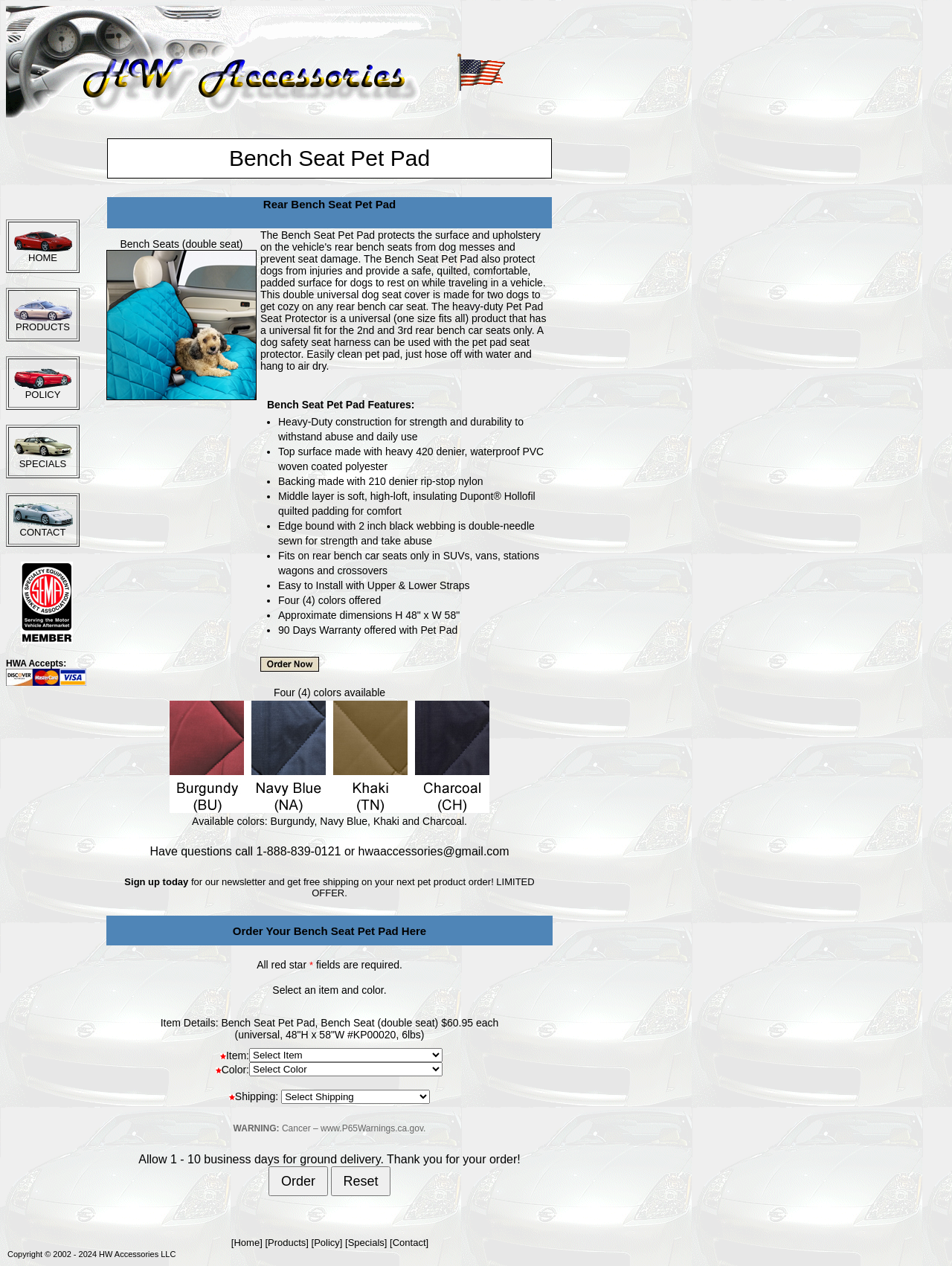Please identify the bounding box coordinates of the element that needs to be clicked to execute the following command: "click the SPECIALS link". Provide the bounding box using four float numbers between 0 and 1, formatted as [left, top, right, bottom].

[0.014, 0.354, 0.076, 0.364]